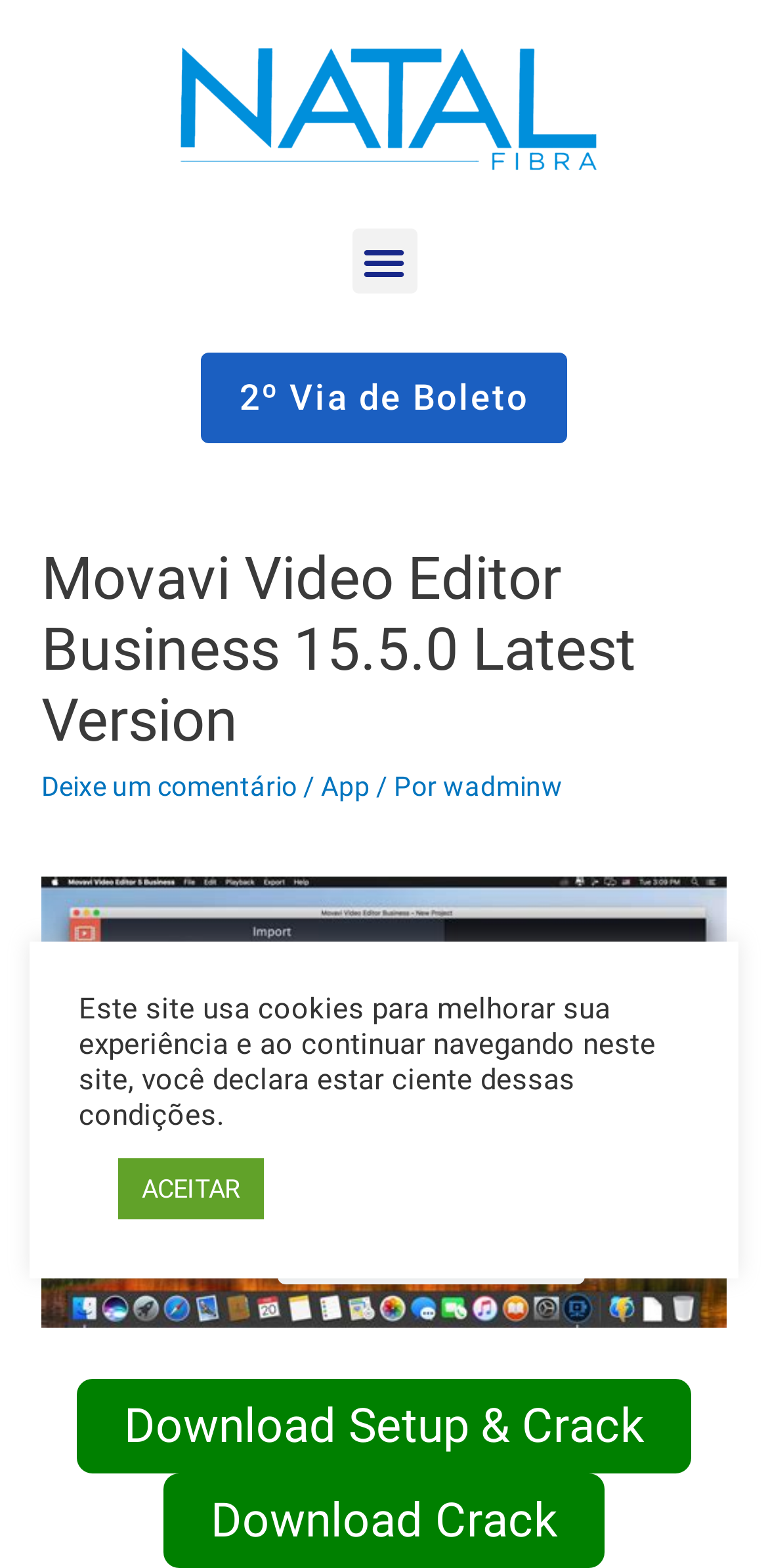Please identify the bounding box coordinates of the clickable area that will allow you to execute the instruction: "Download Crack".

[0.213, 0.939, 0.787, 0.999]